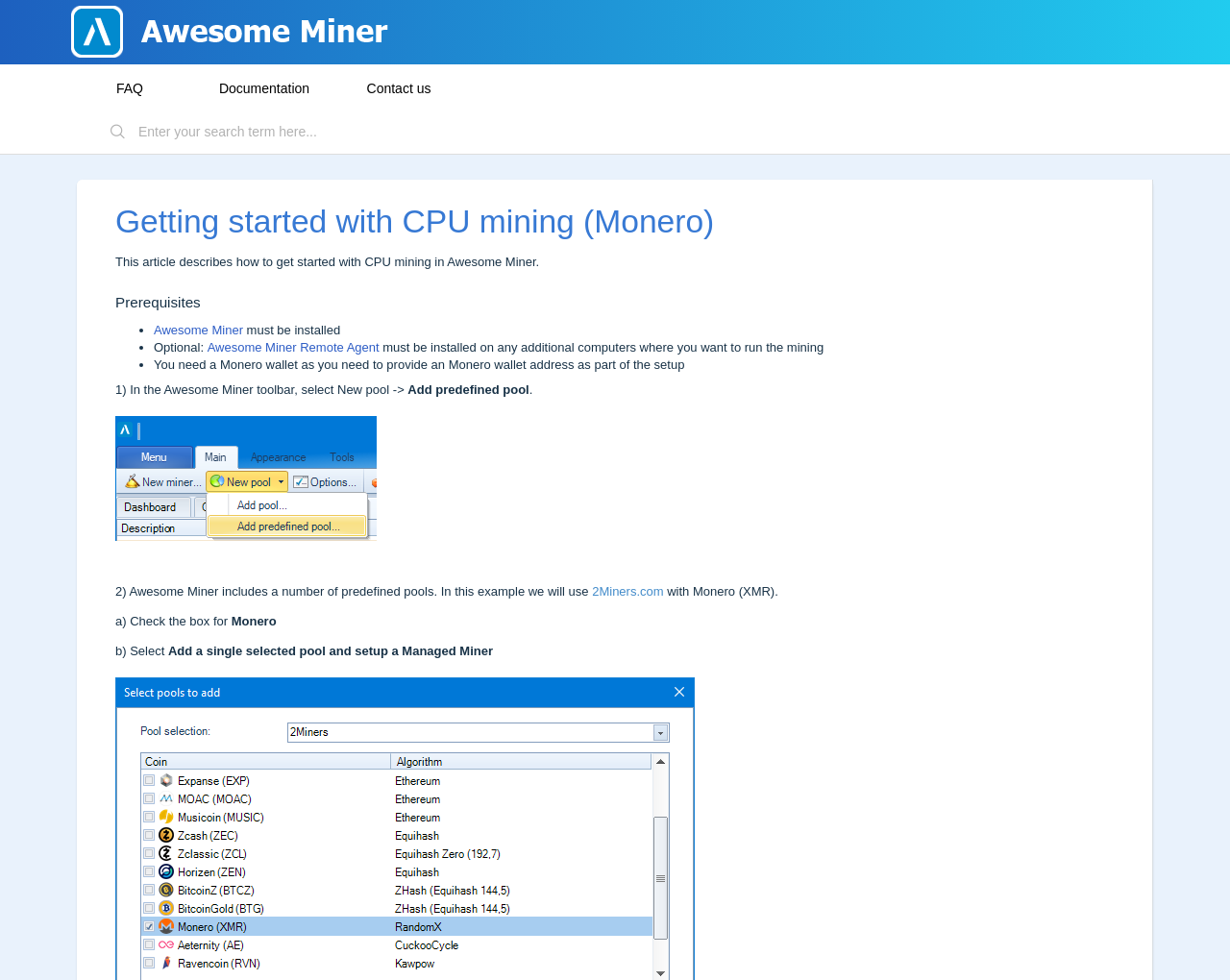Identify the bounding box coordinates of the section that should be clicked to achieve the task described: "Contact us".

[0.281, 0.068, 0.367, 0.114]